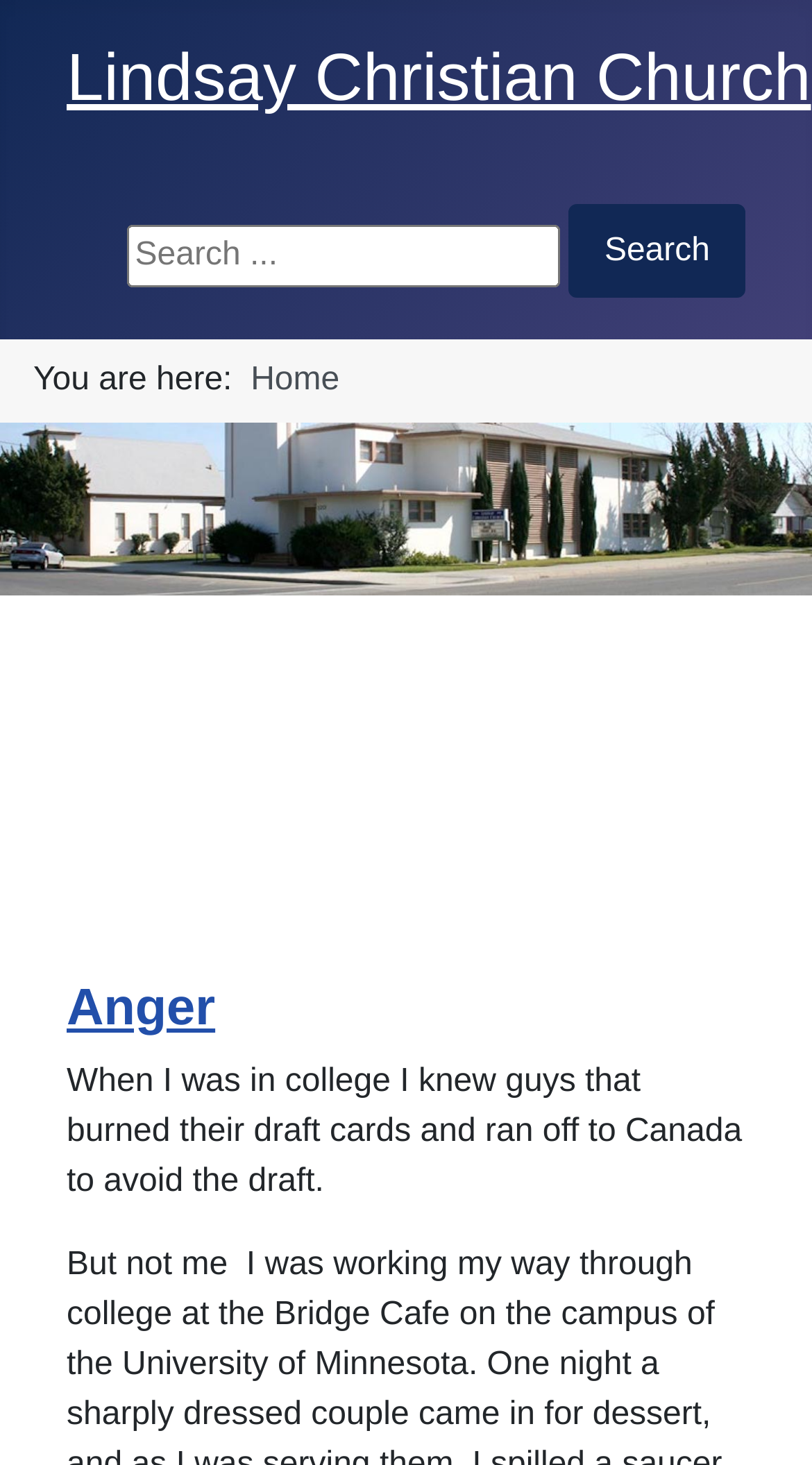Answer briefly with one word or phrase:
What is the navigation section called?

Breadcrumbs